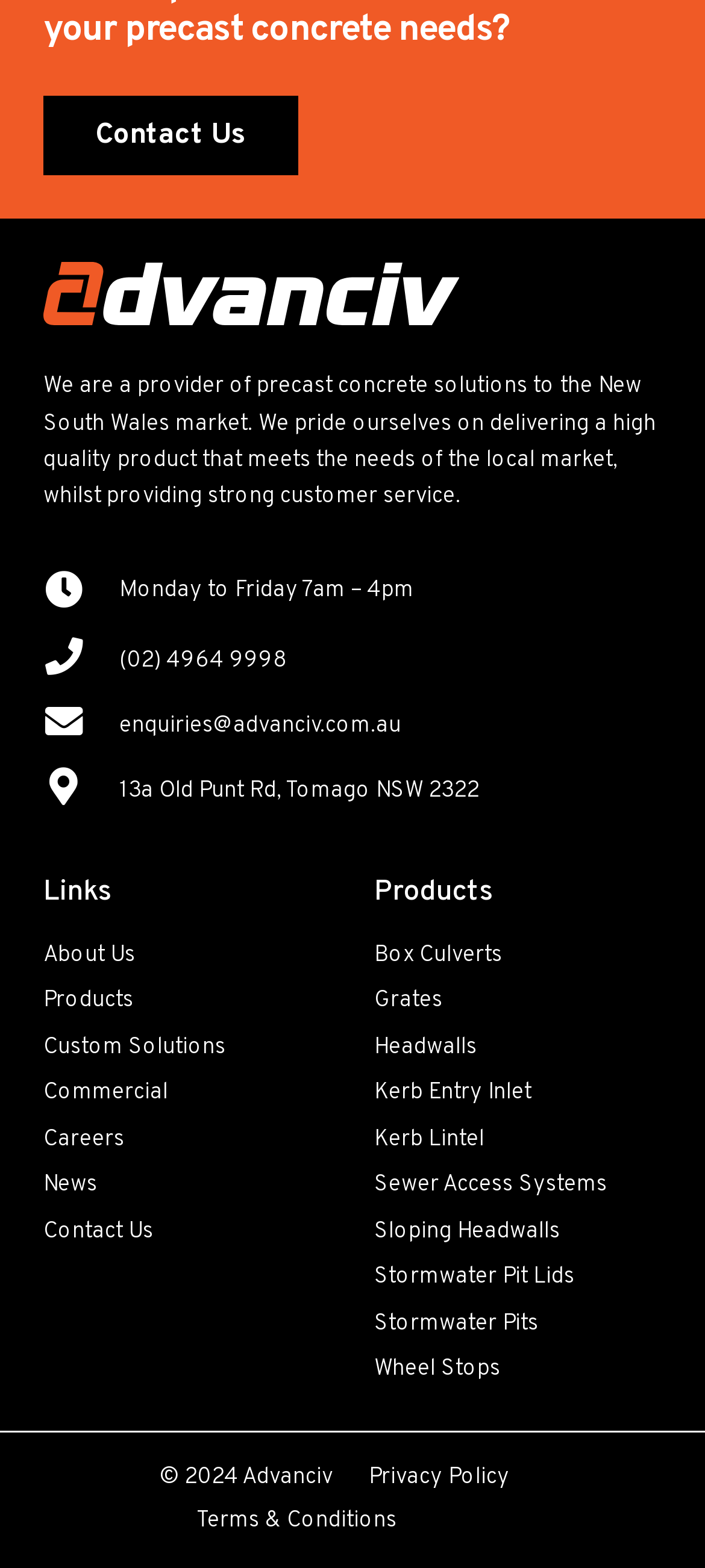Indicate the bounding box coordinates of the element that must be clicked to execute the instruction: "Click Box Culverts". The coordinates should be given as four float numbers between 0 and 1, i.e., [left, top, right, bottom].

[0.531, 0.6, 0.713, 0.619]